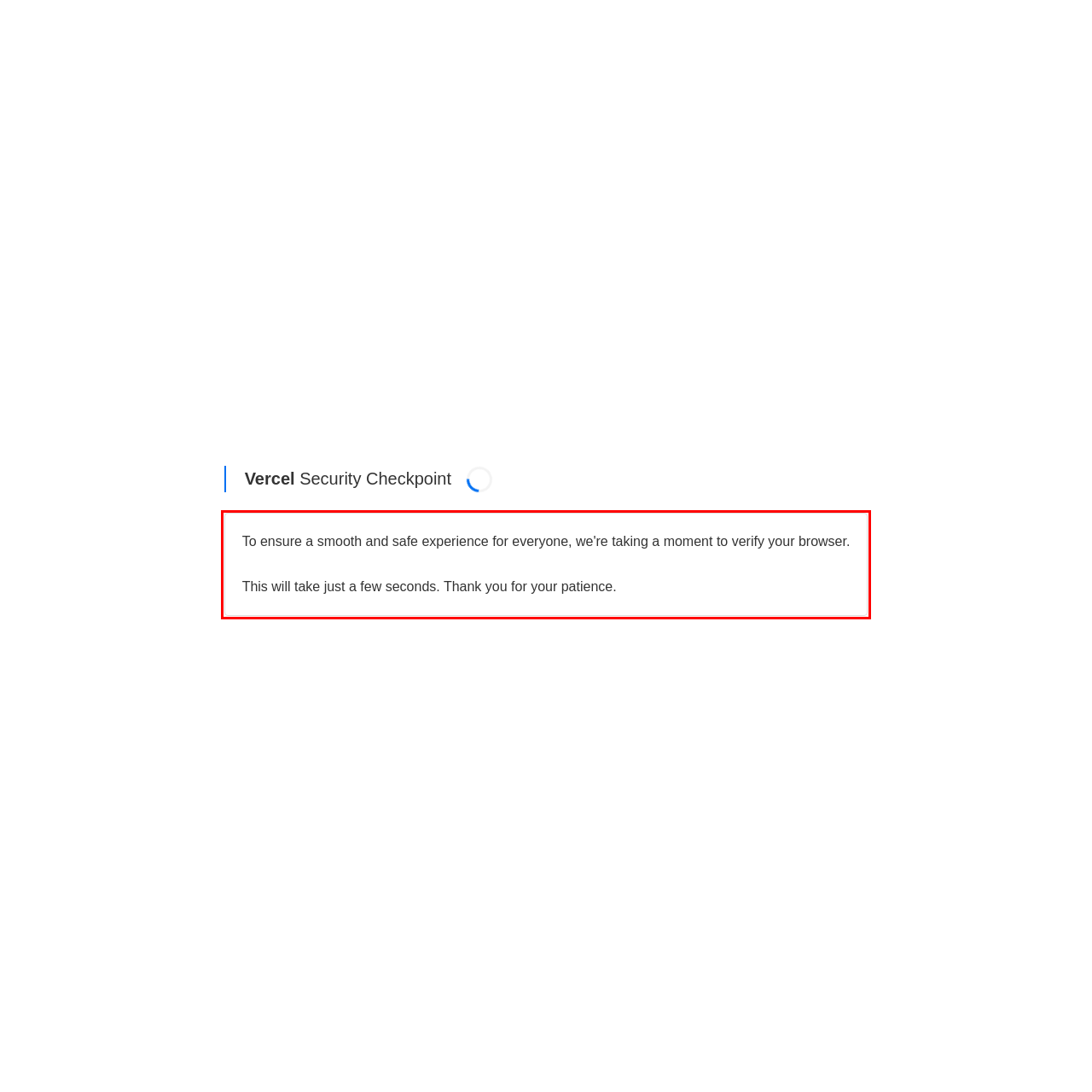Using the provided webpage screenshot, identify and read the text within the red rectangle bounding box.

To ensure a smooth and safe experience for everyone, we're taking a moment to verify your browser. This will take just a few seconds. Thank you for your patience.